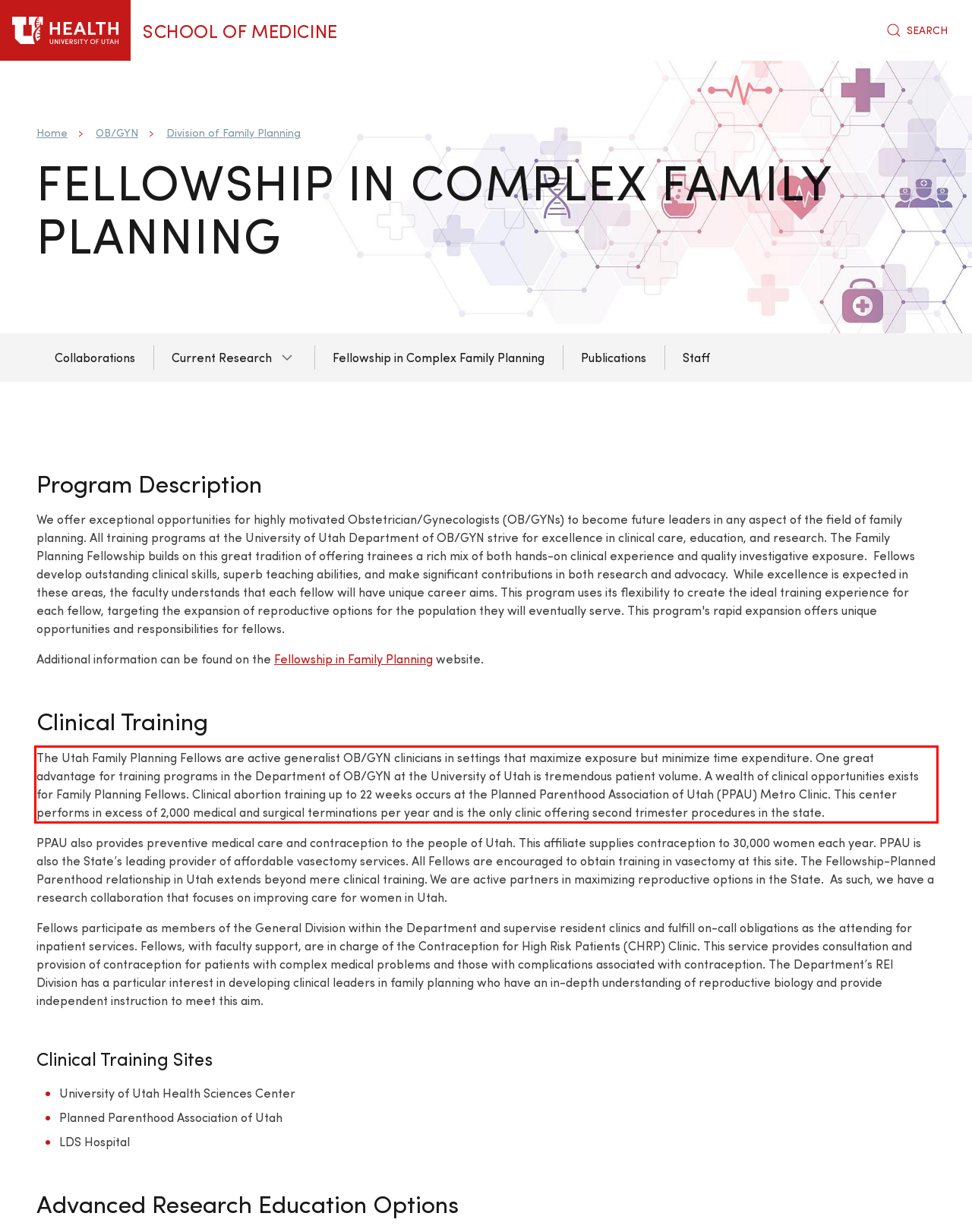You are given a screenshot with a red rectangle. Identify and extract the text within this red bounding box using OCR.

The Utah Family Planning Fellows are active generalist OB/GYN clinicians in settings that maximize exposure but minimize time expenditure. One great advantage for training programs in the Department of OB/GYN at the University of Utah is tremendous patient volume. A wealth of clinical opportunities exists for Family Planning Fellows. Clinical abortion training up to 22 weeks occurs at the Planned Parenthood Association of Utah (PPAU) Metro Clinic. This center performs in excess of 2,000 medical and surgical terminations per year and is the only clinic offering second trimester procedures in the state.